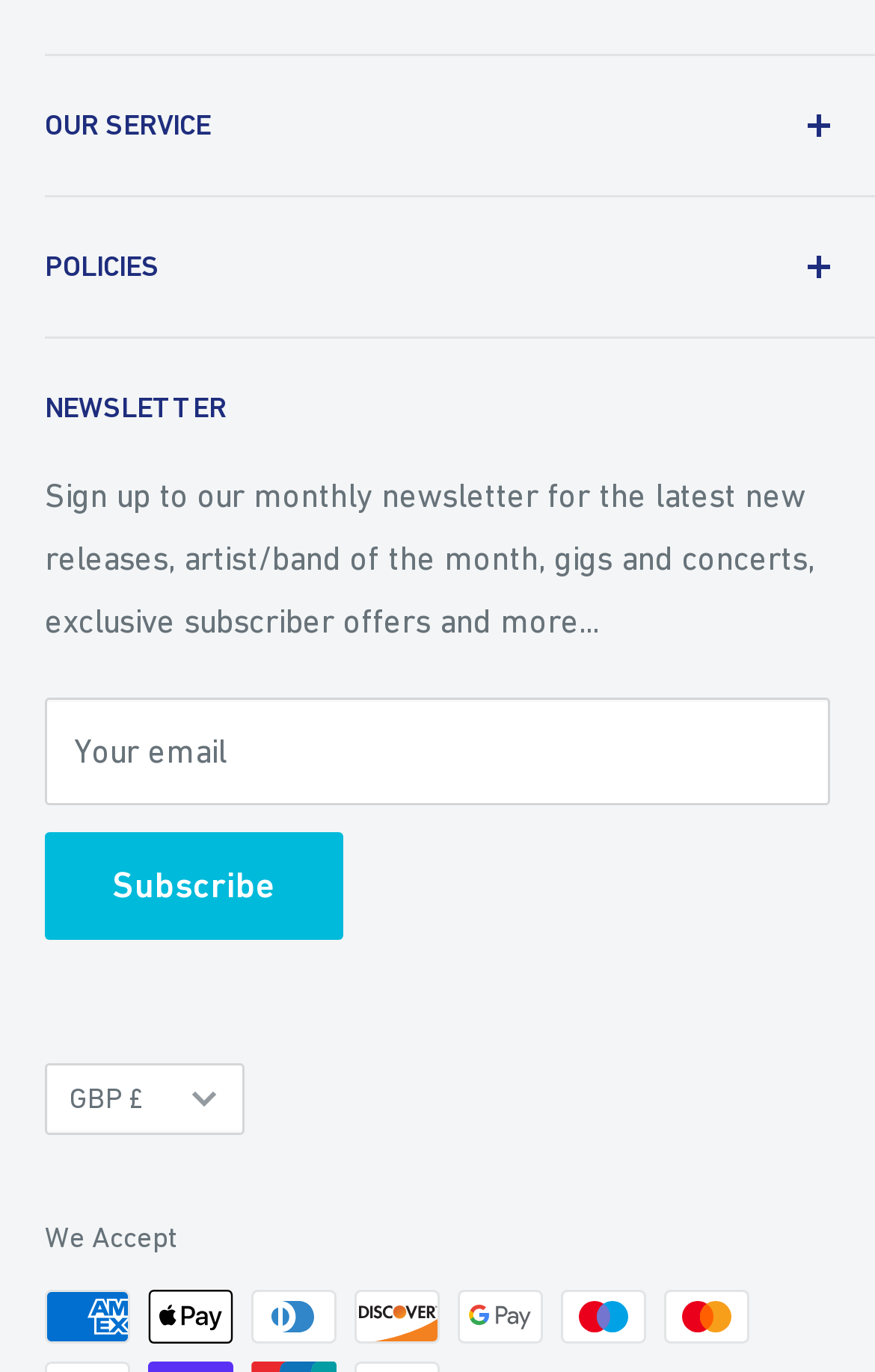Identify the bounding box coordinates for the element you need to click to achieve the following task: "View policies". Provide the bounding box coordinates as four float numbers between 0 and 1, in the form [left, top, right, bottom].

[0.051, 0.144, 0.949, 0.246]